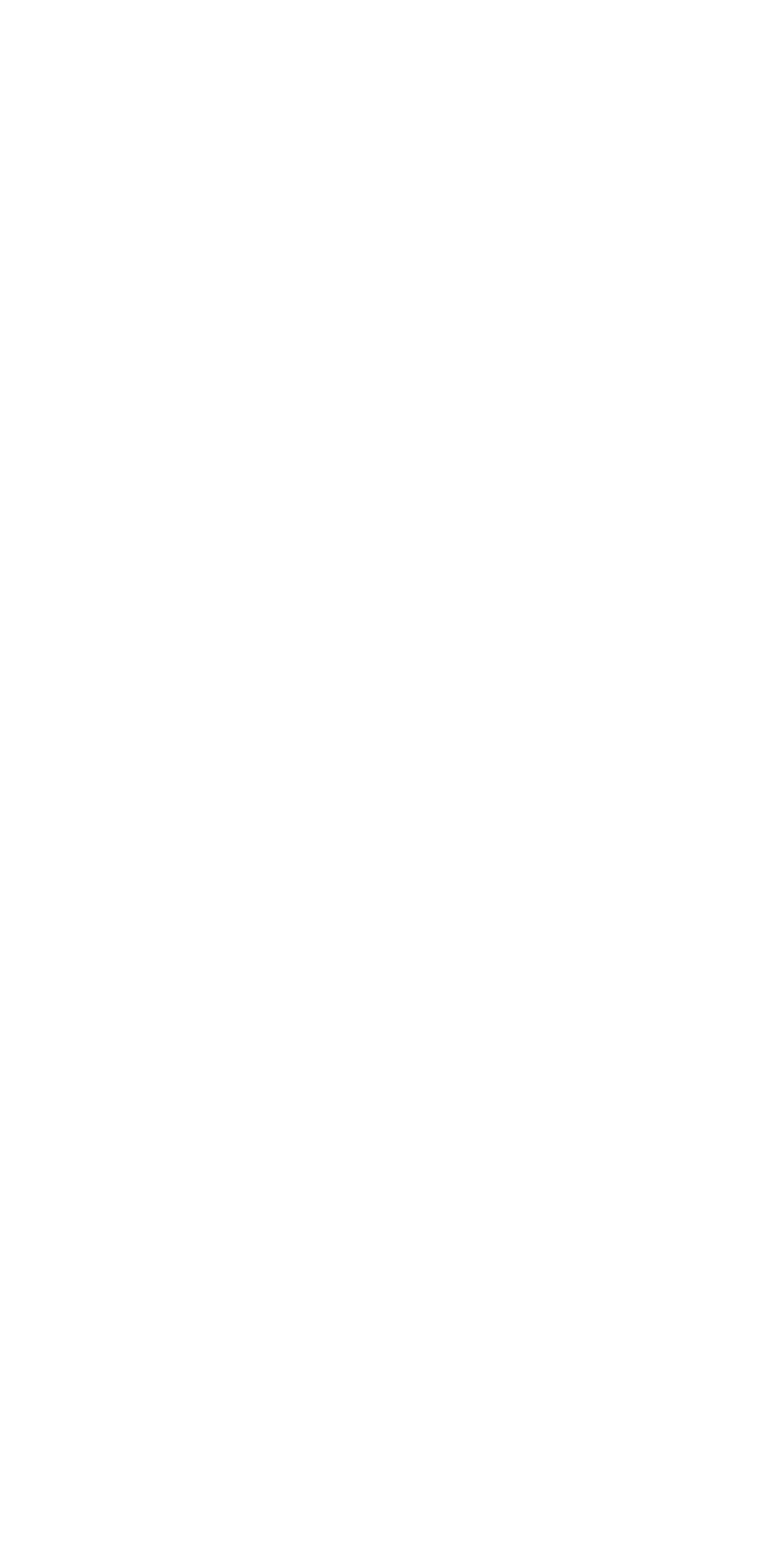Please specify the bounding box coordinates for the clickable region that will help you carry out the instruction: "Visit Instagram".

[0.128, 0.445, 0.456, 0.506]